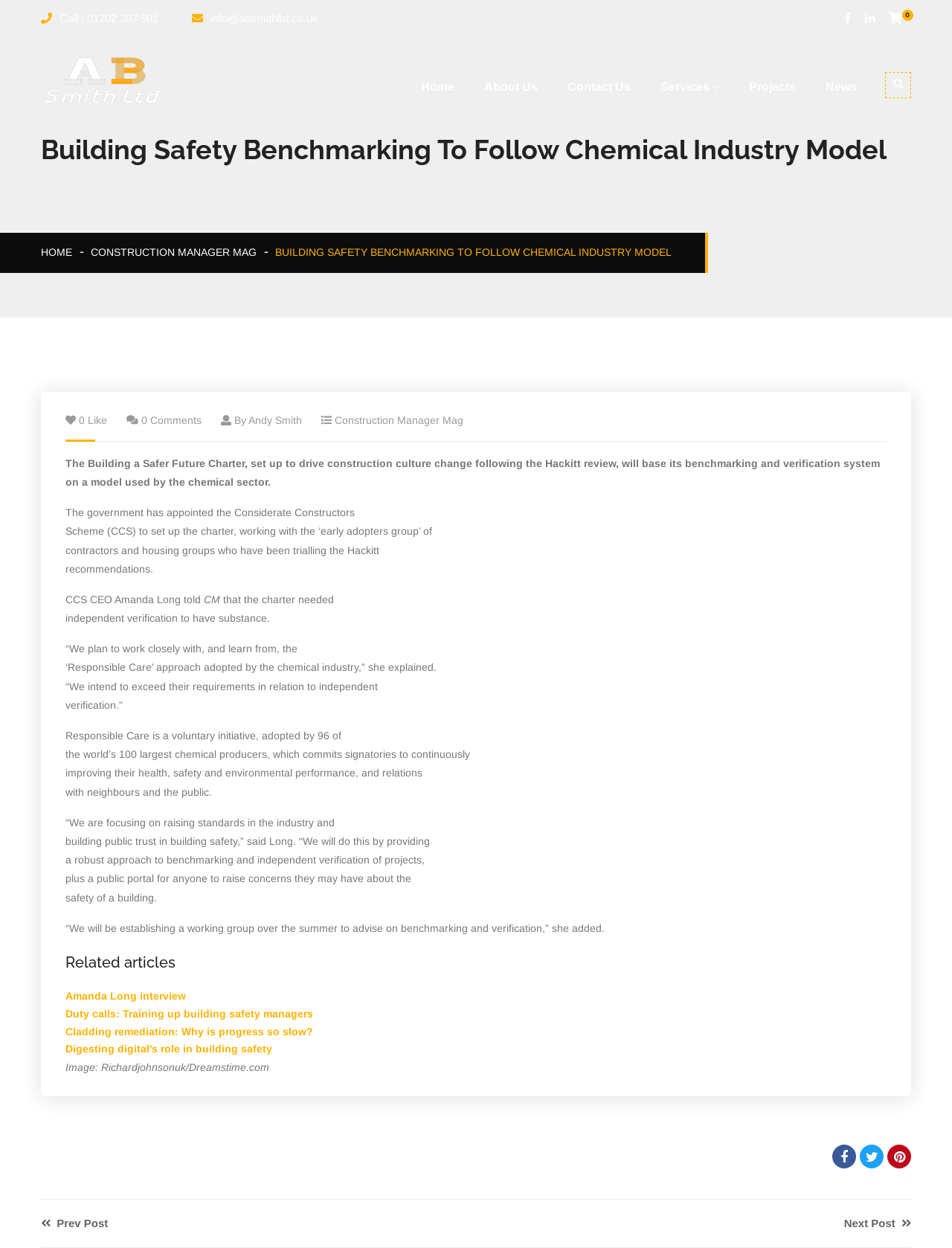Determine the bounding box coordinates of the element that should be clicked to execute the following command: "Read the article about Amanda Long".

[0.069, 0.793, 0.195, 0.803]